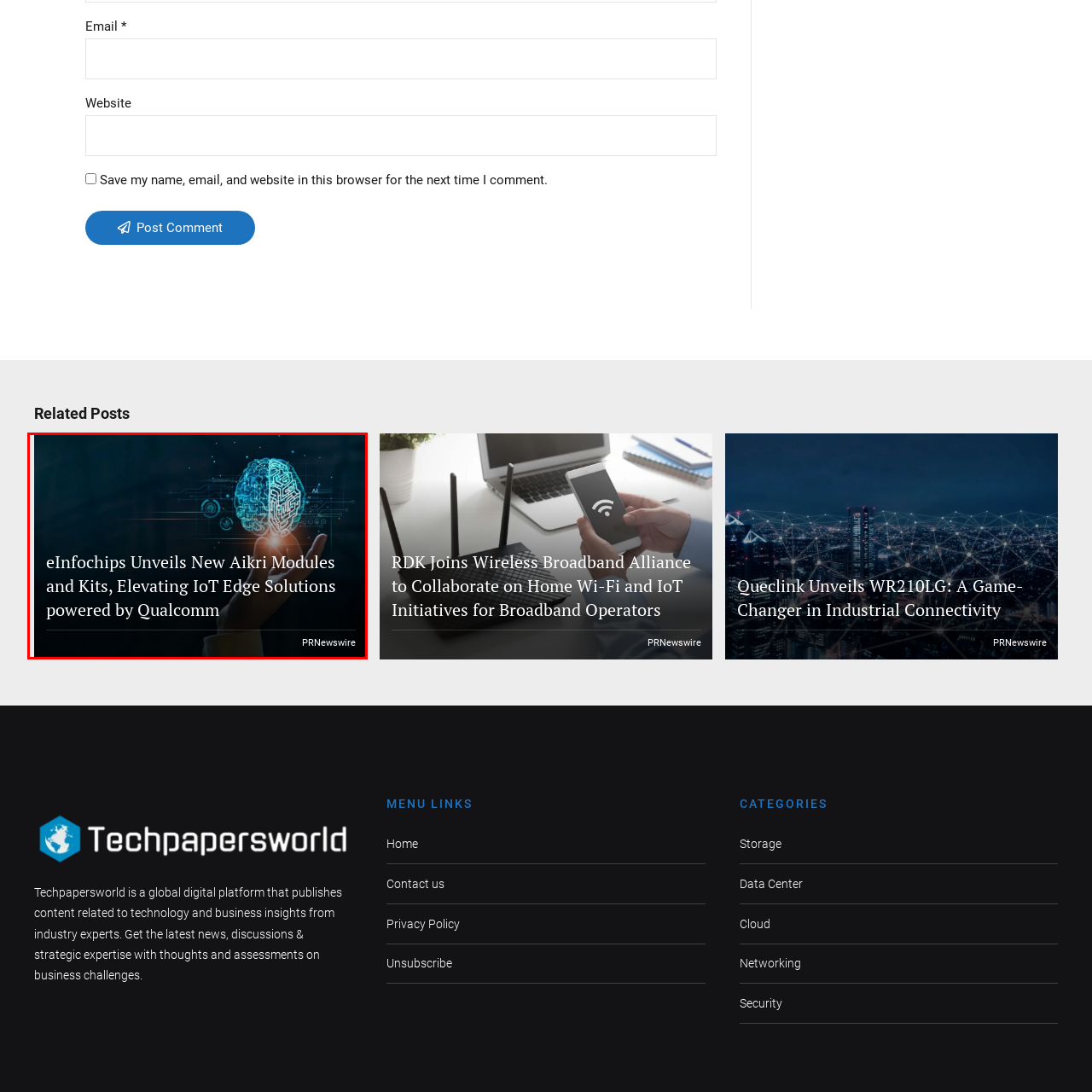What is the purpose of the Aikri offerings?
Please analyze the image within the red bounding box and provide a comprehensive answer based on the visual information.

The Aikri offerings aim to enhance IoT solutions at the edge, facilitated by Qualcomm technology, as indicated by the image and its description.